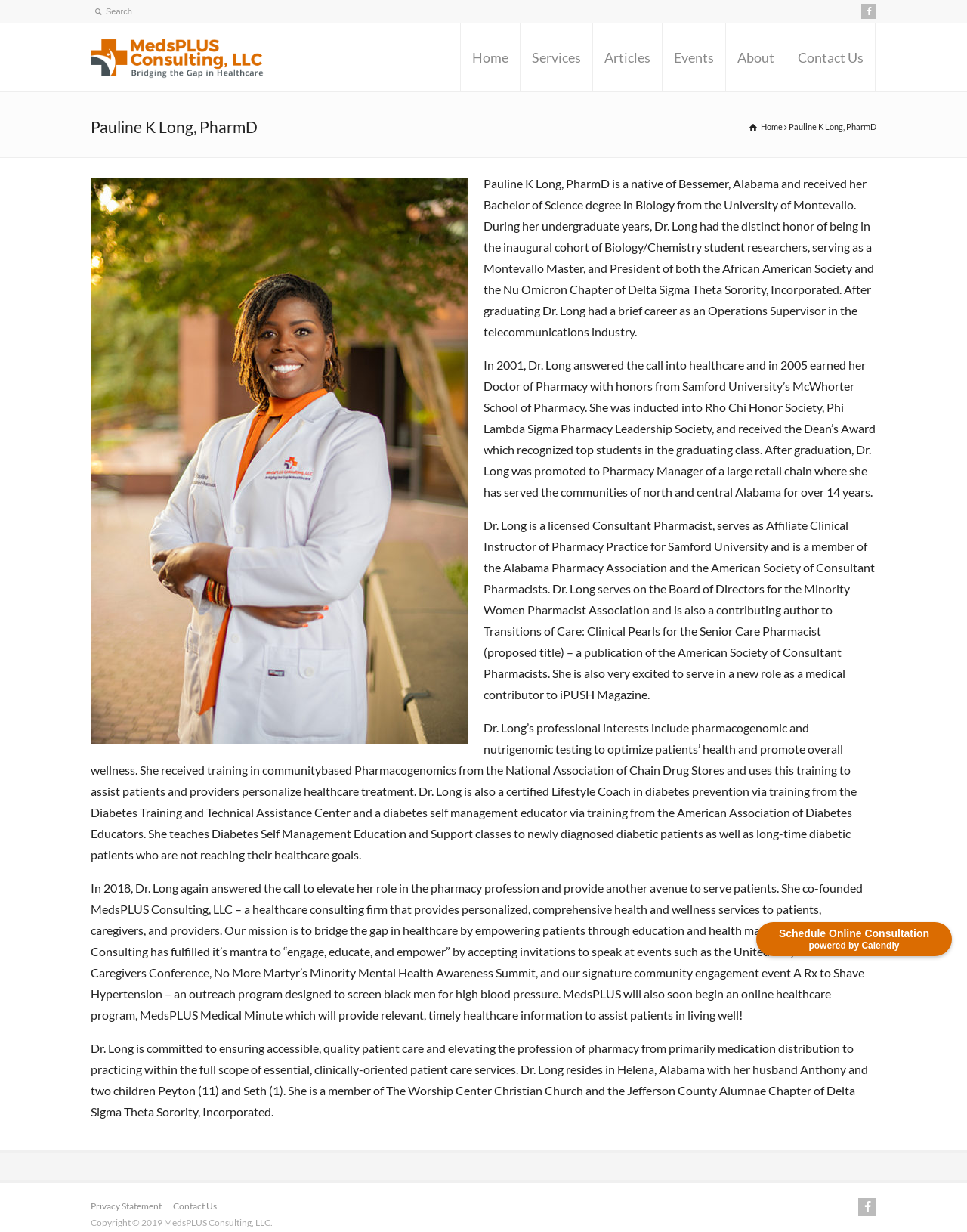Please find the bounding box coordinates of the section that needs to be clicked to achieve this instruction: "Search".

[0.109, 0.006, 0.138, 0.013]